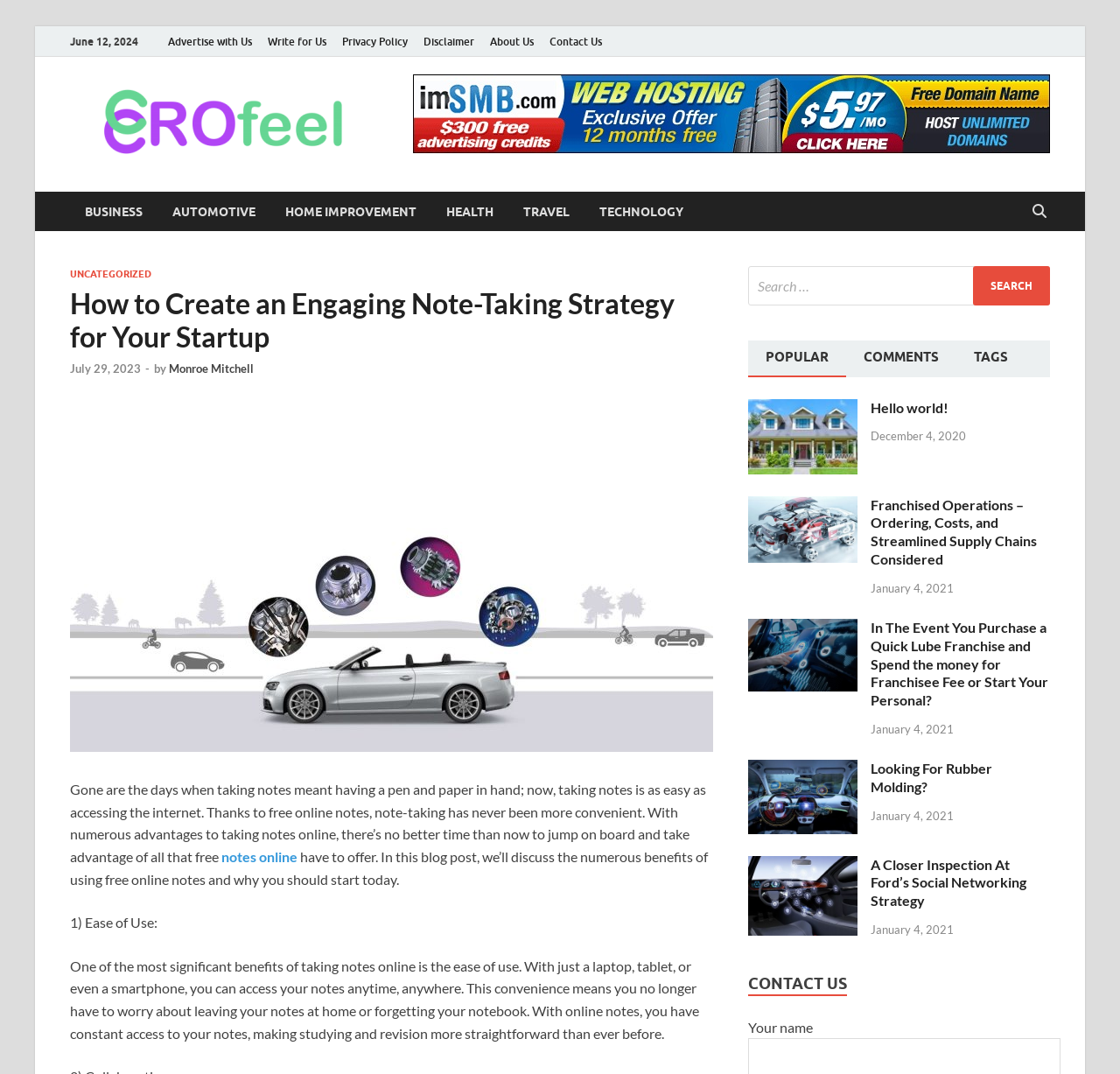Please provide the bounding box coordinates for the element that needs to be clicked to perform the instruction: "Contact us". The coordinates must consist of four float numbers between 0 and 1, formatted as [left, top, right, bottom].

[0.668, 0.906, 0.756, 0.927]